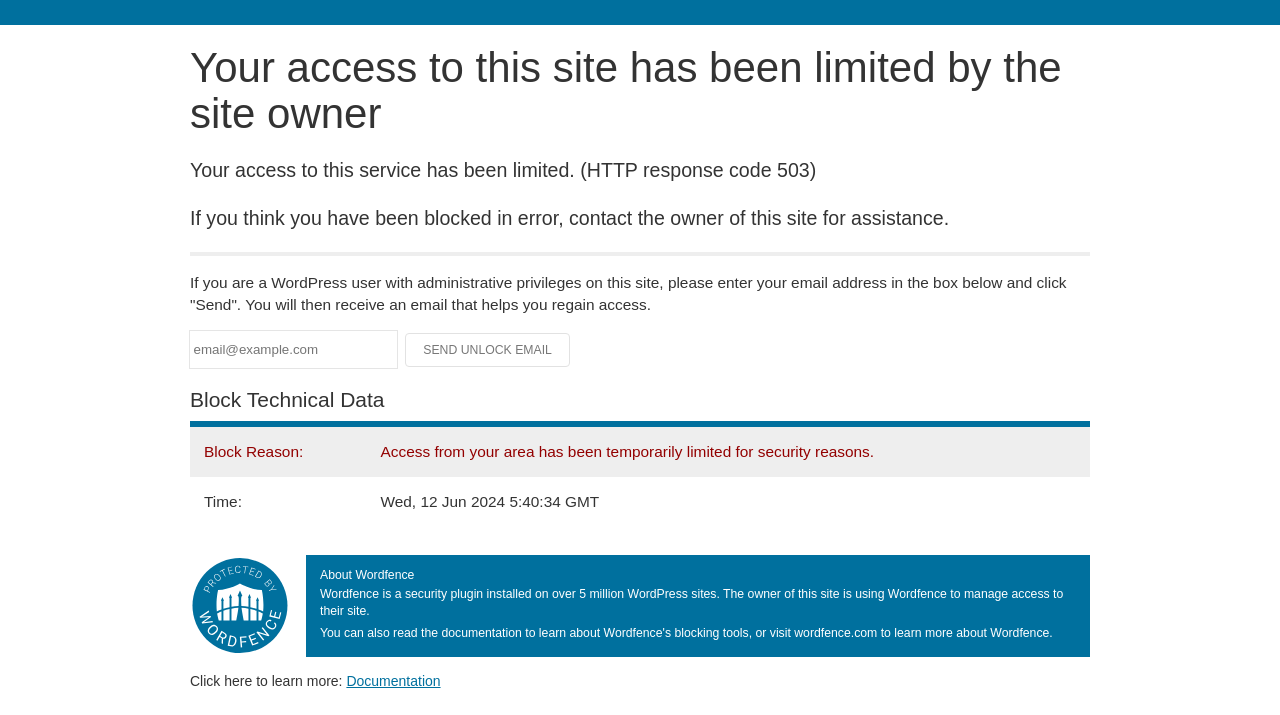Provide an in-depth caption for the contents of the webpage.

This webpage appears to be a blocked access page, indicating that the user's access to the site has been limited by the site owner. At the top of the page, there is a heading that states "Your access to this site has been limited by the site owner". Below this heading, there are three paragraphs of text explaining the reason for the block, how to regain access, and what to do if you are a WordPress user with administrative privileges.

Below these paragraphs, there is a horizontal separator line, followed by a section where users can enter their email address to receive an unlock email. This section includes a textbox to input the email address, a static text element with a placeholder email address, and a "Send Unlock Email" button.

Further down the page, there is a heading titled "Block Technical Data", followed by a table displaying technical information about the block, including the block reason and time. To the right of this table, there is an image.

At the bottom of the page, there is a section about Wordfence, a security plugin installed on over 5 million WordPress sites. This section includes a heading, a paragraph of text describing Wordfence, and a link to learn more about the plugin.